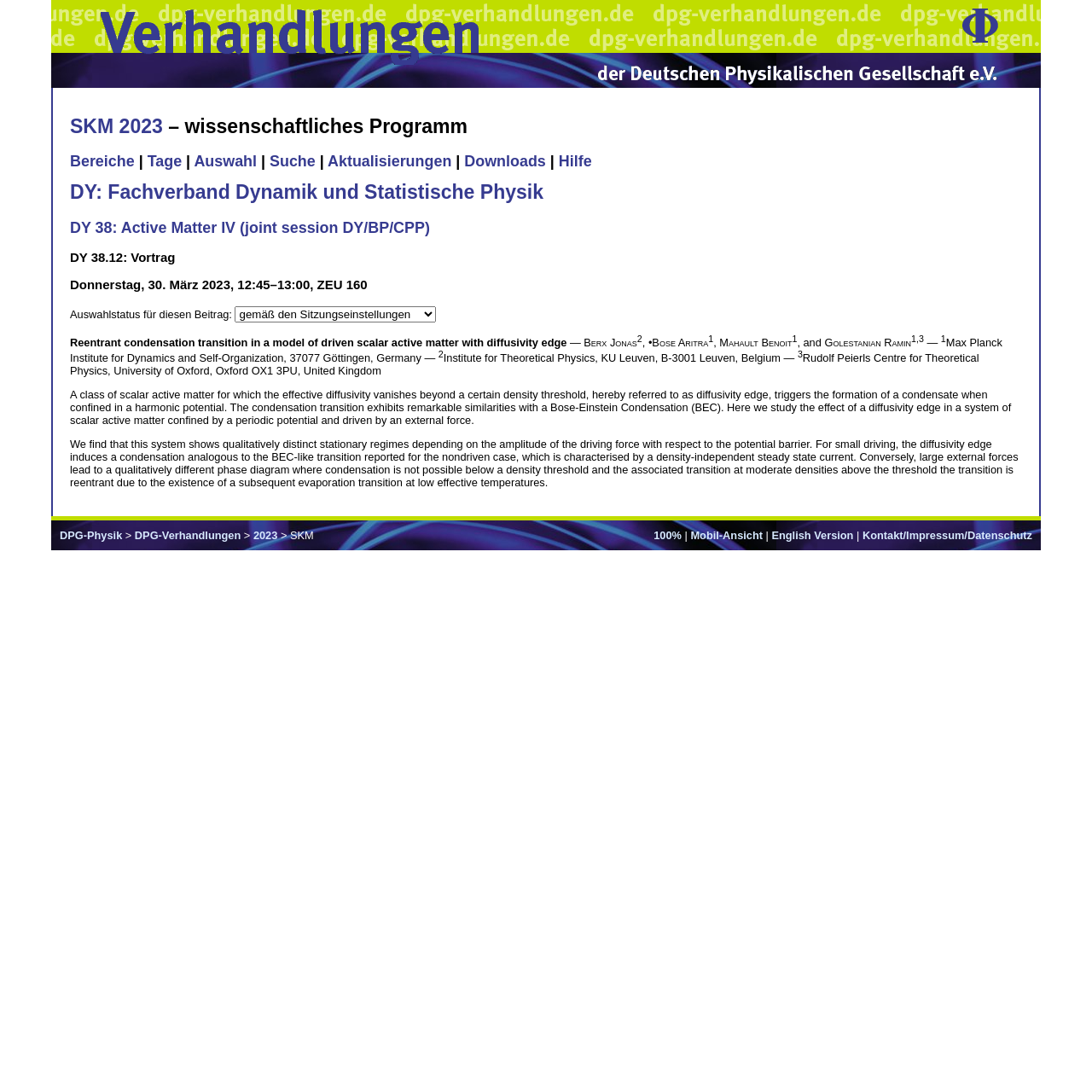Locate the UI element that matches the description Explore in the webpage screenshot. Return the bounding box coordinates in the format (top-left x, top-left y, bottom-right x, bottom-right y), with values ranging from 0 to 1.

None